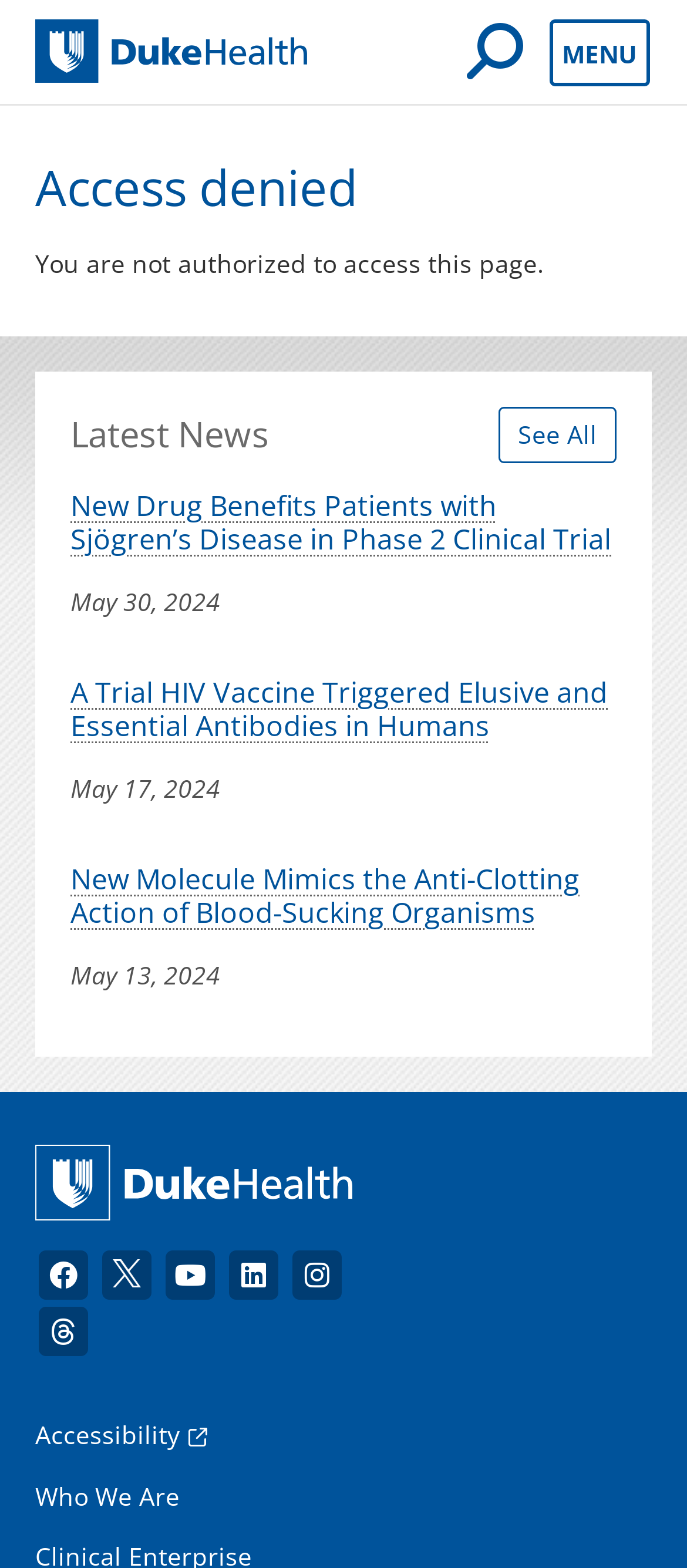What type of content is featured on the page?
Use the information from the image to give a detailed answer to the question.

The page features news content, as indicated by the heading 'Latest News' and the links to news articles below it, such as 'New Drug Benefits Patients with Sjögren’s Disease in Phase 2 Clinical Trial' and 'A Trial HIV Vaccine Triggered Elusive and Essential Antibodies in Humans'.